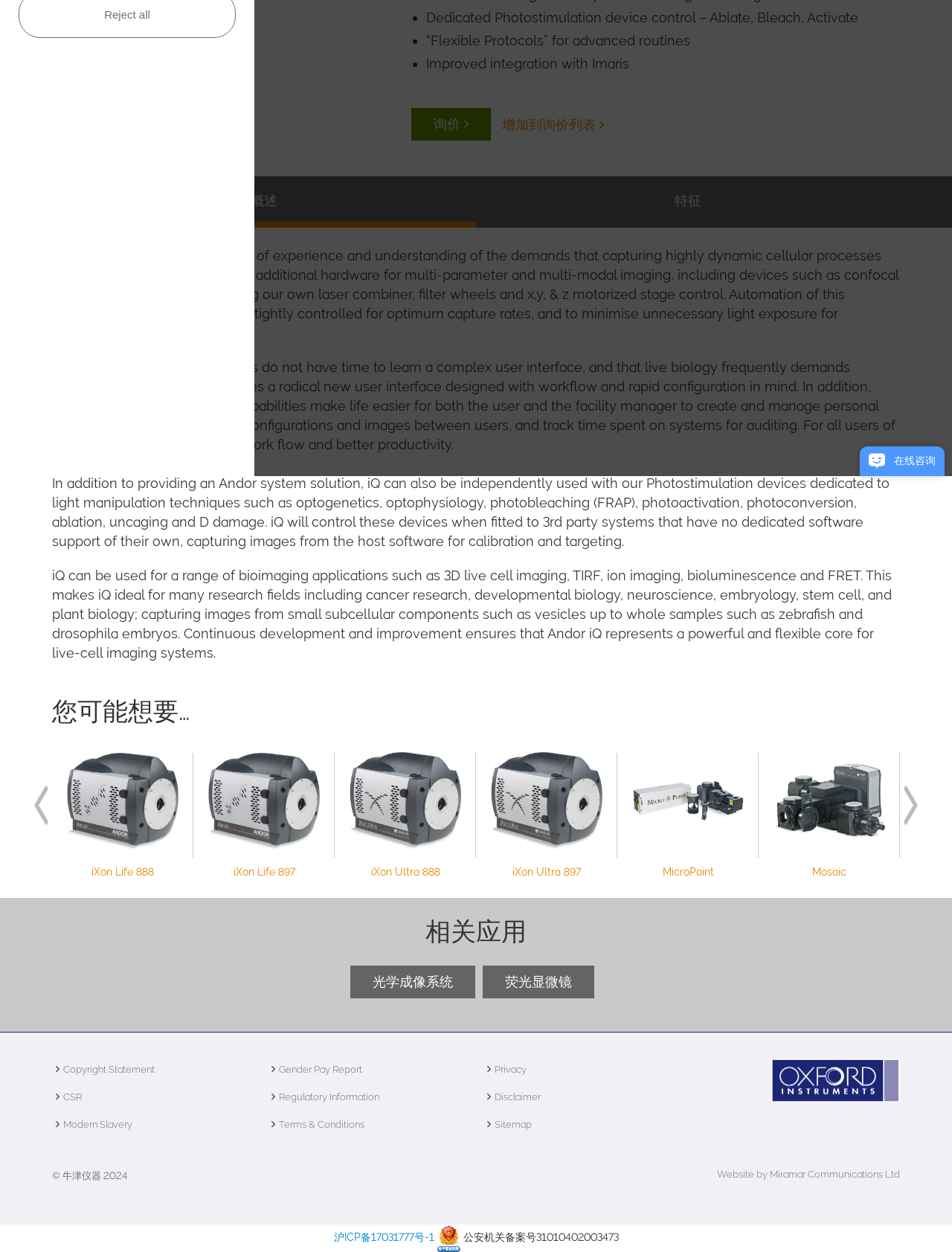Find the bounding box coordinates for the UI element whose description is: "Disclaimer". The coordinates should be four float numbers between 0 and 1, in the format [left, top, right, bottom].

[0.52, 0.871, 0.568, 0.88]